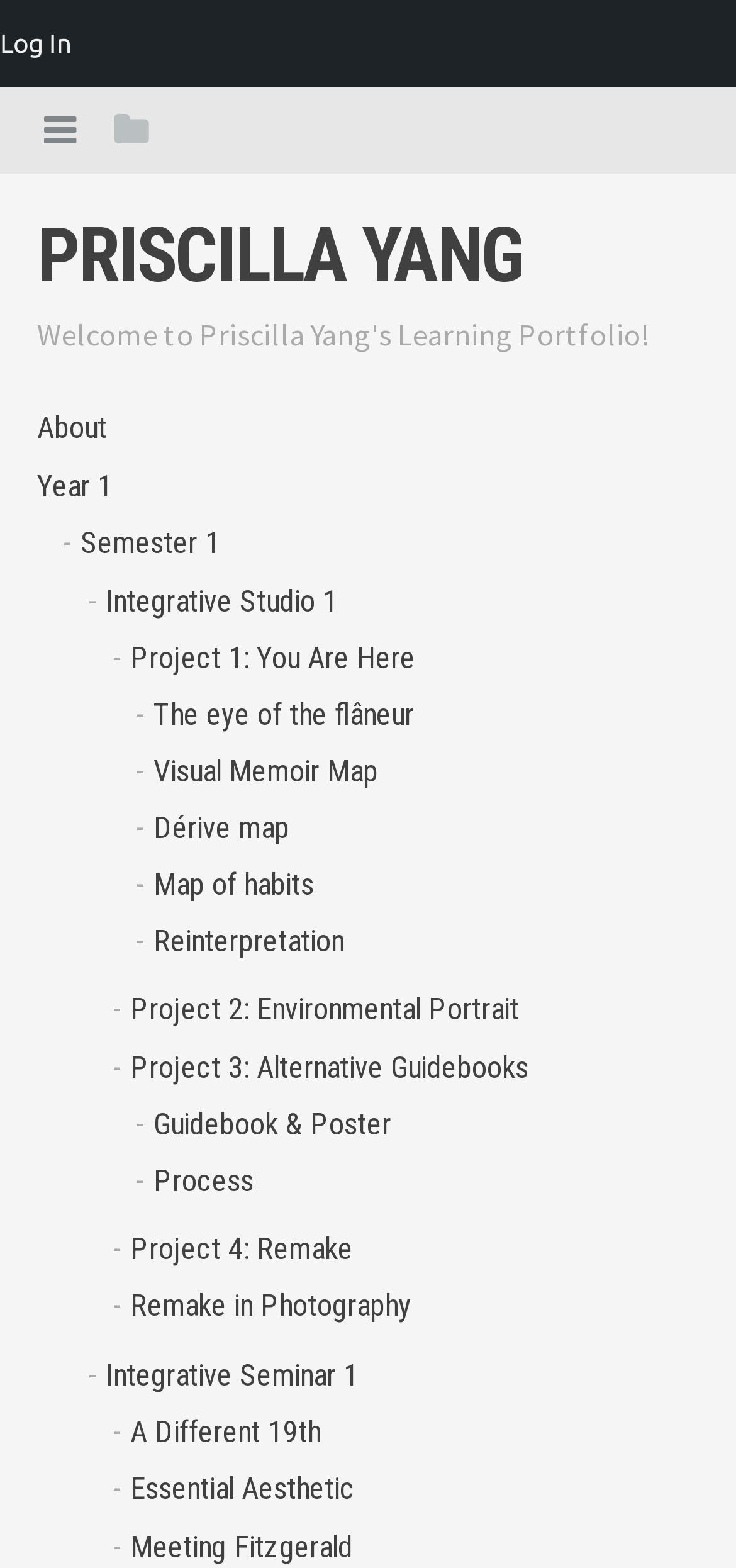How many integrative studios are listed?
Please answer the question with as much detail as possible using the screenshot.

By examining the link elements, we can find two integrative studios listed, which are 'Integrative Studio 1' and 'Integrative Seminar 1'. Therefore, there are 2 integrative studios listed.